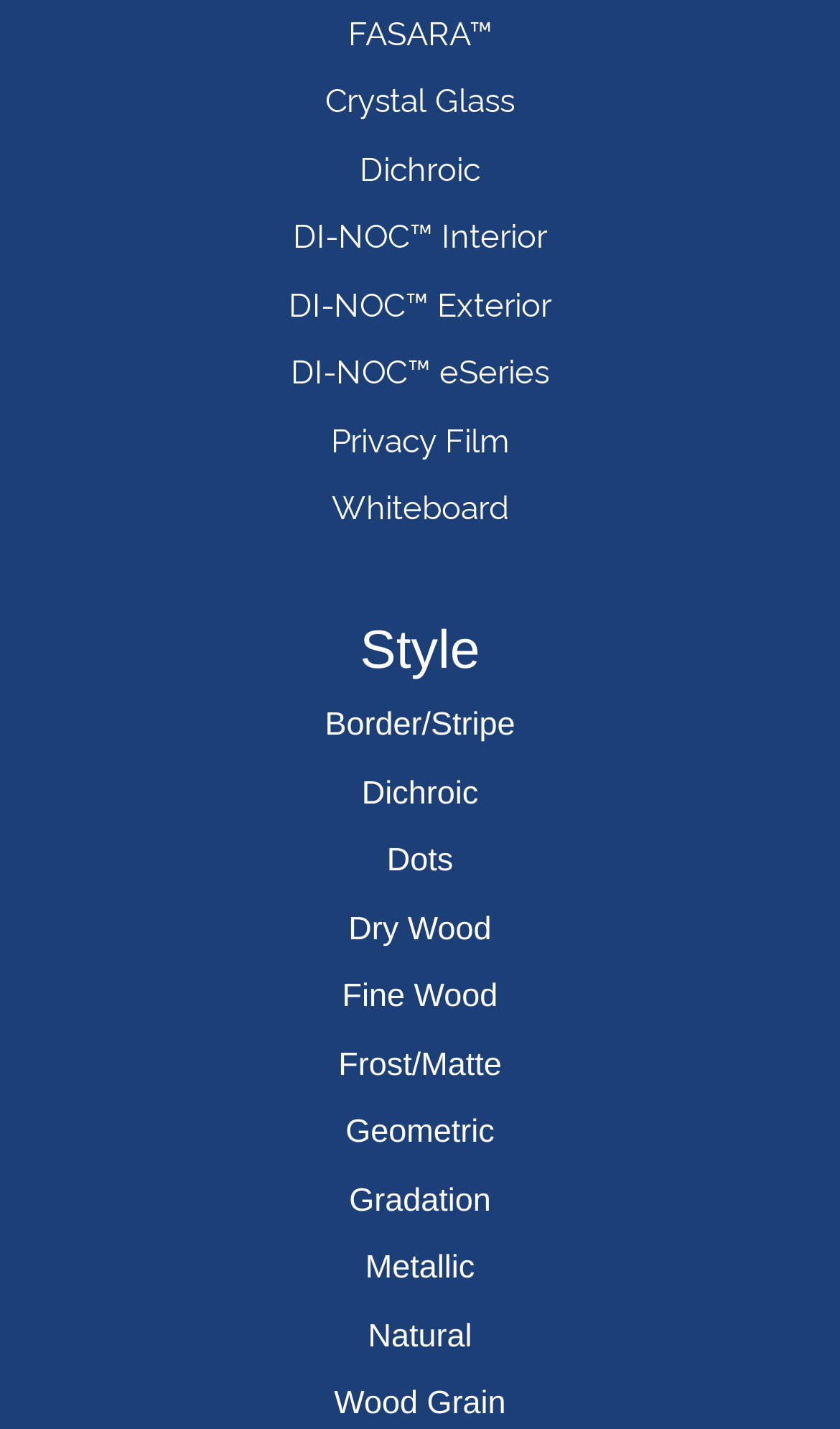How many links are there under 'DI-NOC'?
Please provide a full and detailed response to the question.

There are three links under 'DI-NOC' which are 'Interior', 'Exterior', and 'eSeries'. These links are located vertically below each other with similar bounding box coordinates.